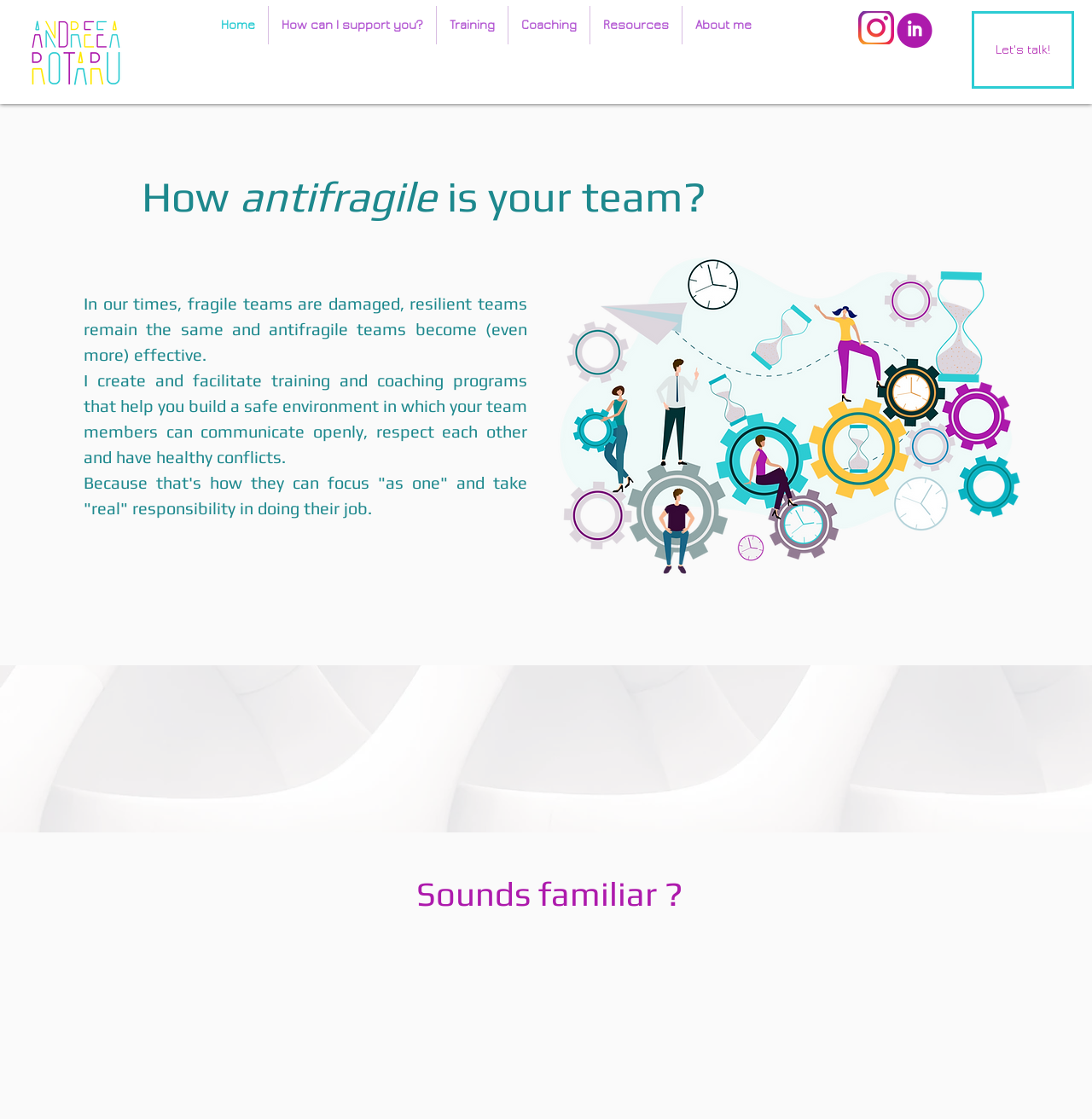Summarize the webpage with intricate details.

The webpage is about Andreea Rotaru's training and coaching services, focusing on team development, communication, and stress management. At the top left, there is a logo image with a transparent background. Next to it, a navigation menu with links to "Home", "How can I support you?", "Training", "Coaching", "Resources", and "About me" is situated. 

On the top right, there are three social media icons: an Instagram logo, a Facebook logo, and a "Let's talk!" button. 

Below the navigation menu, a heading "How antifragile is your team?" is displayed. This is followed by three paragraphs of text that describe the benefits of building an antifragile team, which can become more effective in the face of challenges. The text also mentions the importance of open communication, respect, and healthy conflicts within a team.

To the right of the text, there is a call-to-action link "I want to know more". Below this, a large image takes up most of the width of the page, likely a photo of Andreea Rotaru.

Further down, there are three headings: "Sounds familiar?", "Negative stress", "Toxic environment", and "Disconnection", which seem to highlight common issues that teams may face.